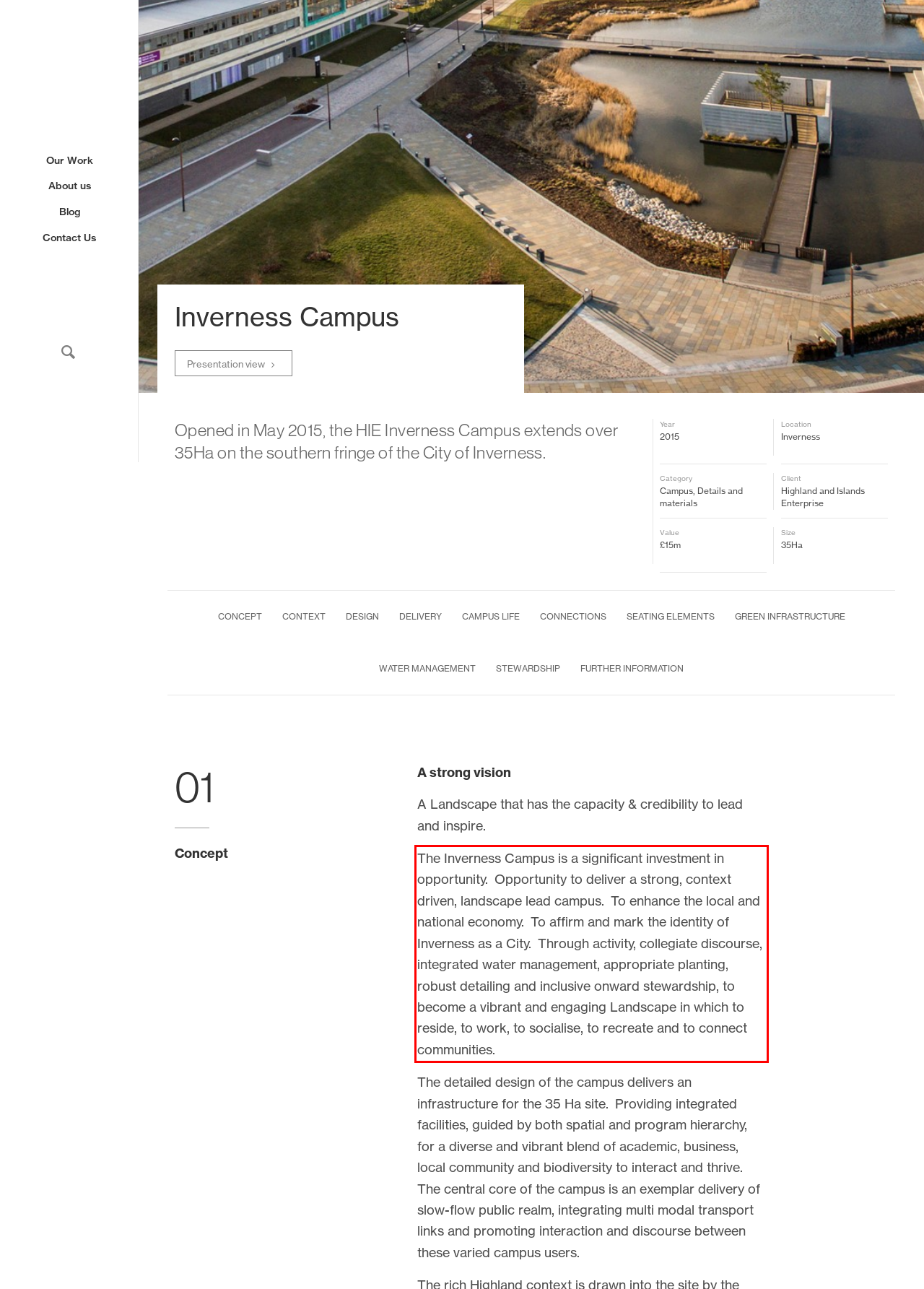With the provided screenshot of a webpage, locate the red bounding box and perform OCR to extract the text content inside it.

The Inverness Campus is a significant investment in opportunity. Opportunity to deliver a strong, context driven, landscape lead campus. To enhance the local and national economy. To affirm and mark the identity of Inverness as a City. Through activity, collegiate discourse, integrated water management, appropriate planting, robust detailing and inclusive onward stewardship, to become a vibrant and engaging Landscape in which to reside, to work, to socialise, to recreate and to connect communities.